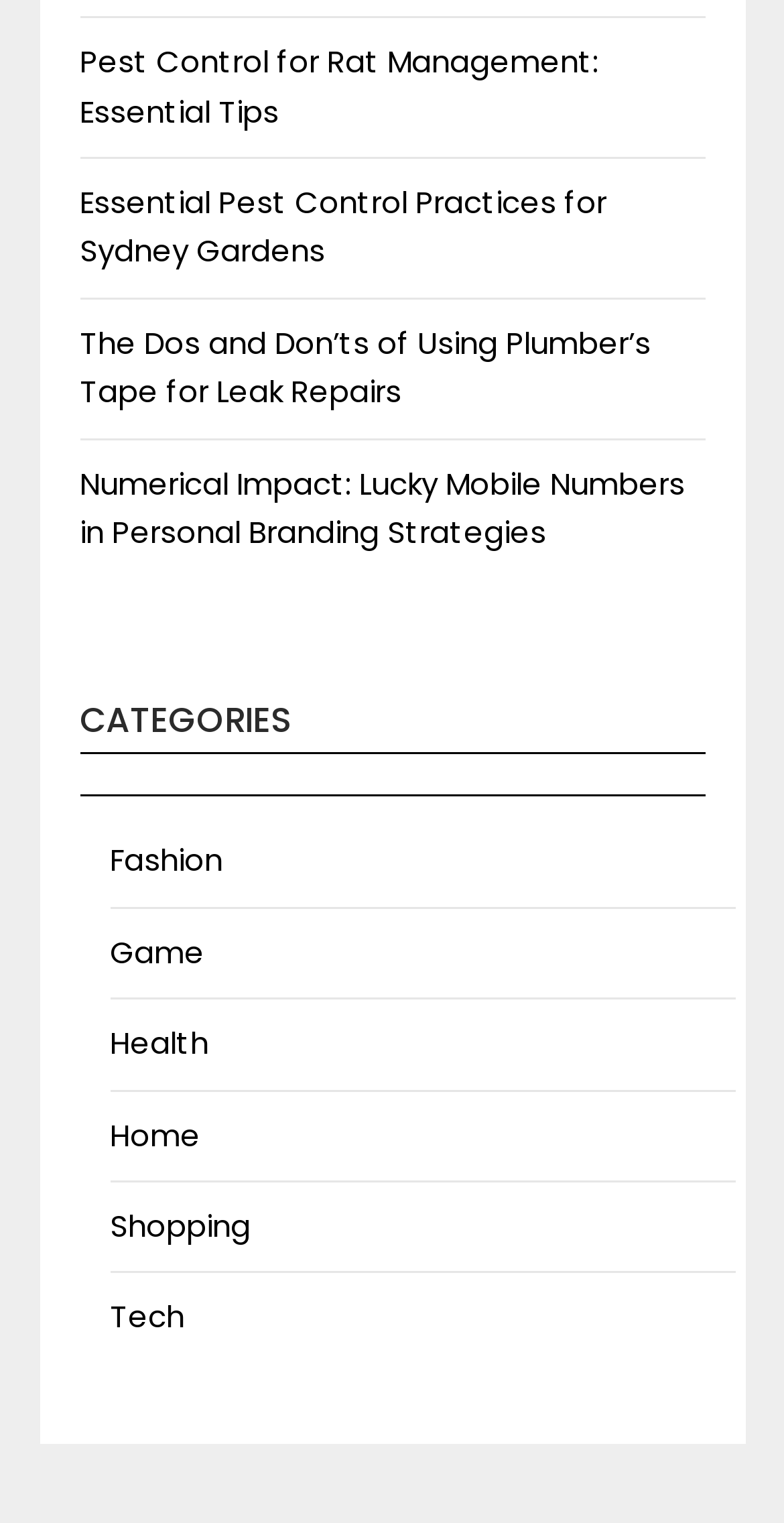How many categories are listed?
Provide an in-depth answer to the question, covering all aspects.

I counted the number of links under the 'CATEGORIES' heading, which are 'Fashion', 'Game', 'Health', 'Home', 'Shopping', 'Tech', and found a total of 7 categories.